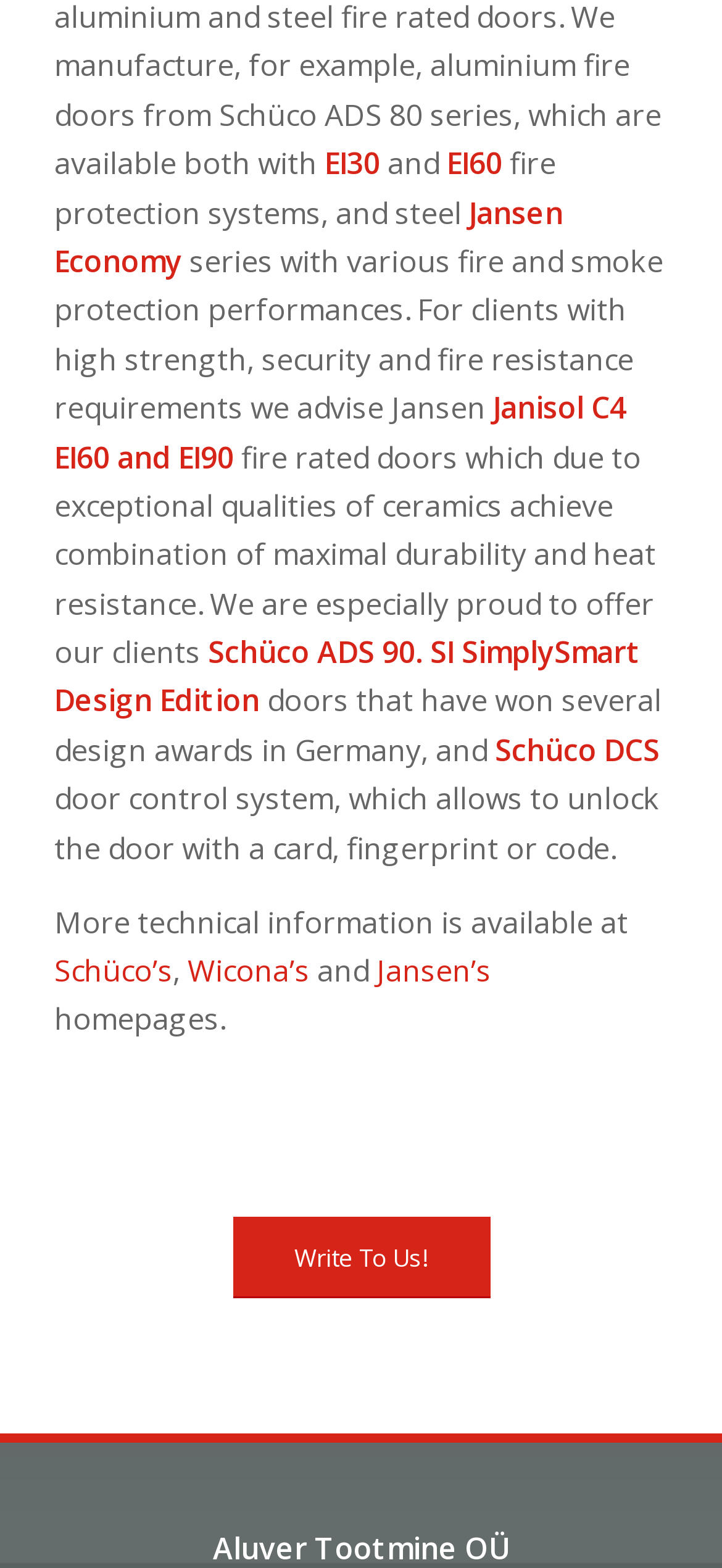Where can more technical information be found?
Analyze the image and deliver a detailed answer to the question.

The webpage suggests that more technical information is available at the homepages of Schüco, Wicona, and Jansen, which implies that these companies are the manufacturers or providers of the products and systems mentioned on the webpage.